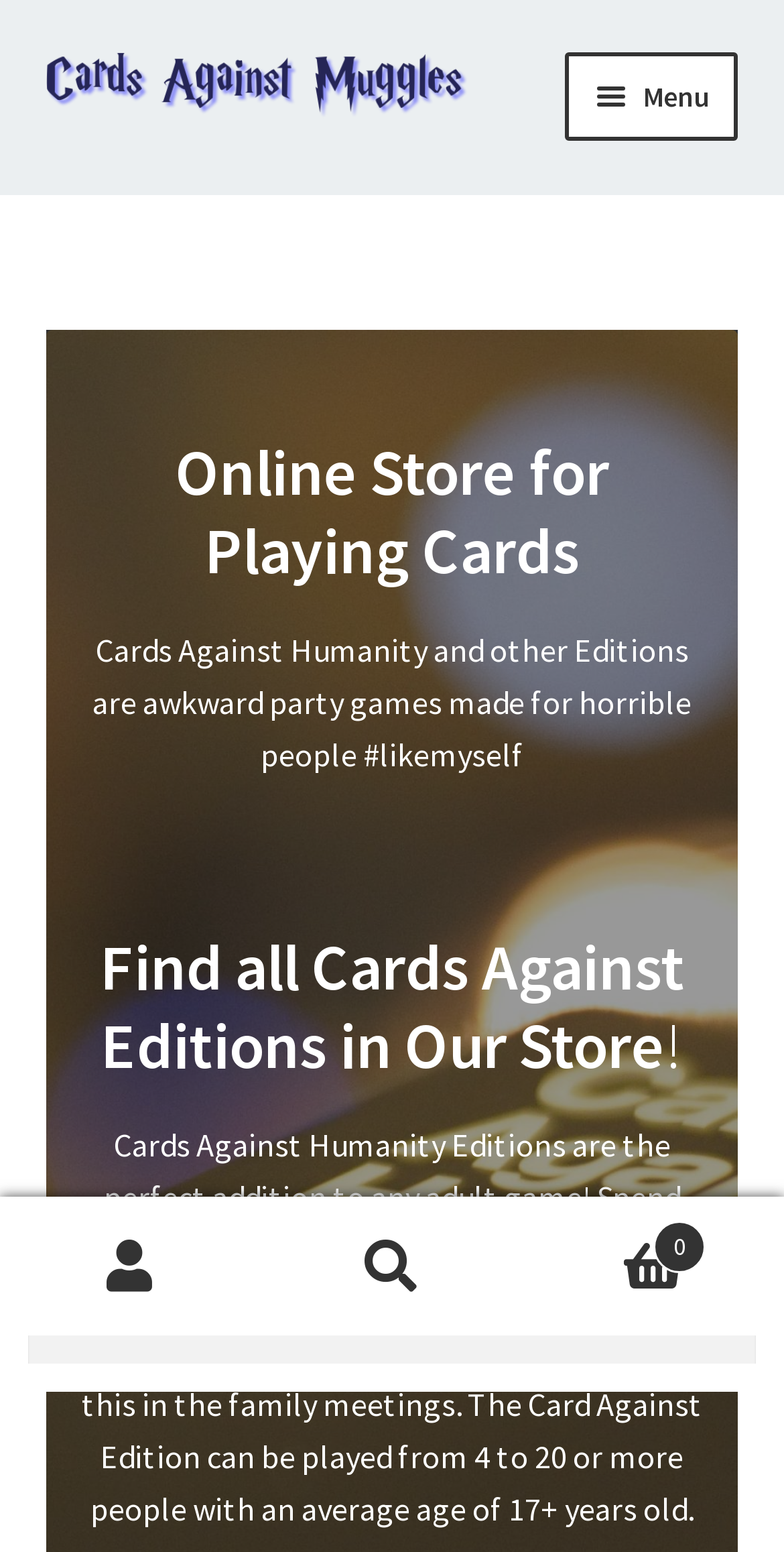Pinpoint the bounding box coordinates of the element that must be clicked to accomplish the following instruction: "Click on the 'Menu' button". The coordinates should be in the format of four float numbers between 0 and 1, i.e., [left, top, right, bottom].

[0.722, 0.034, 0.942, 0.09]